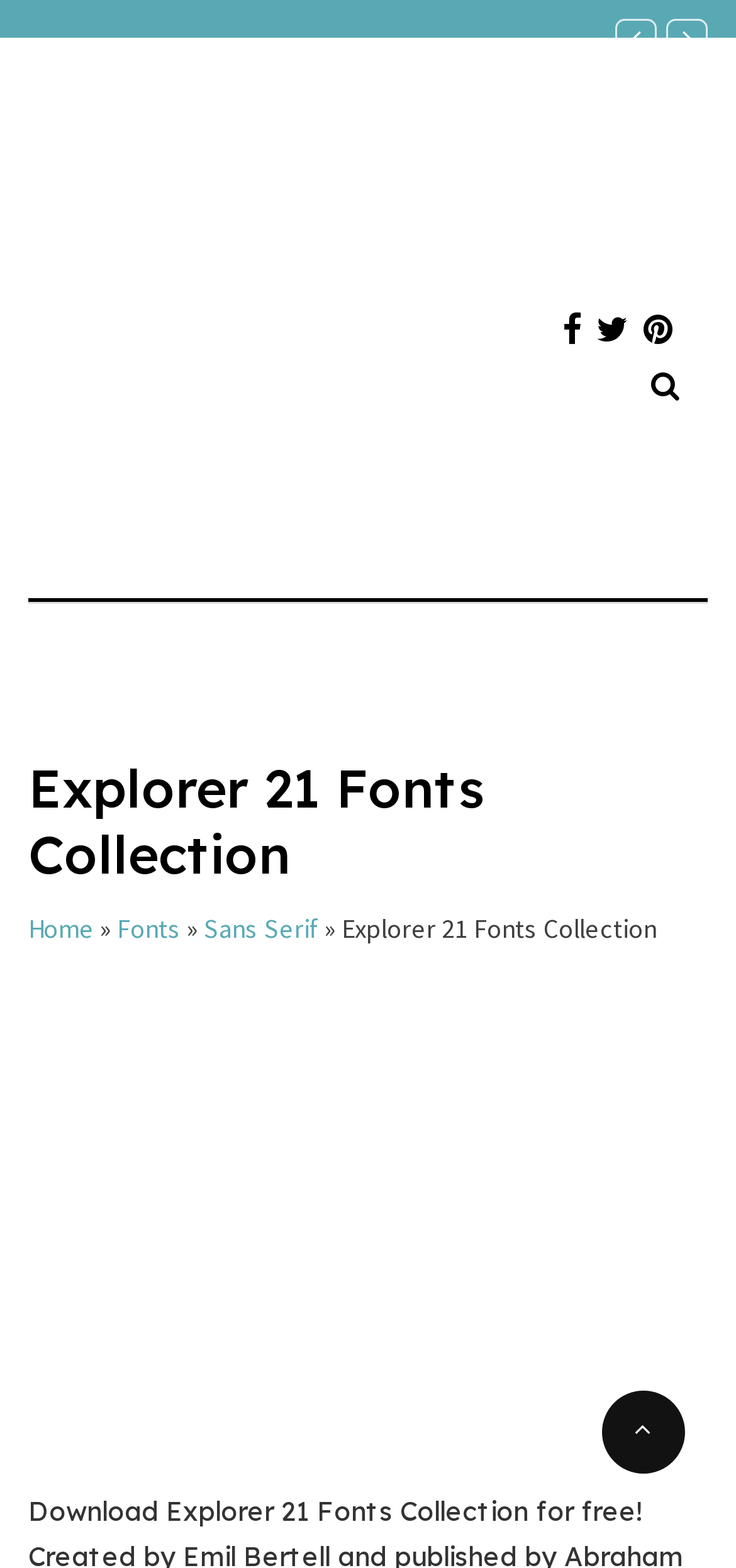Provide your answer in one word or a succinct phrase for the question: 
What is the name of the font collection?

Explorer 21